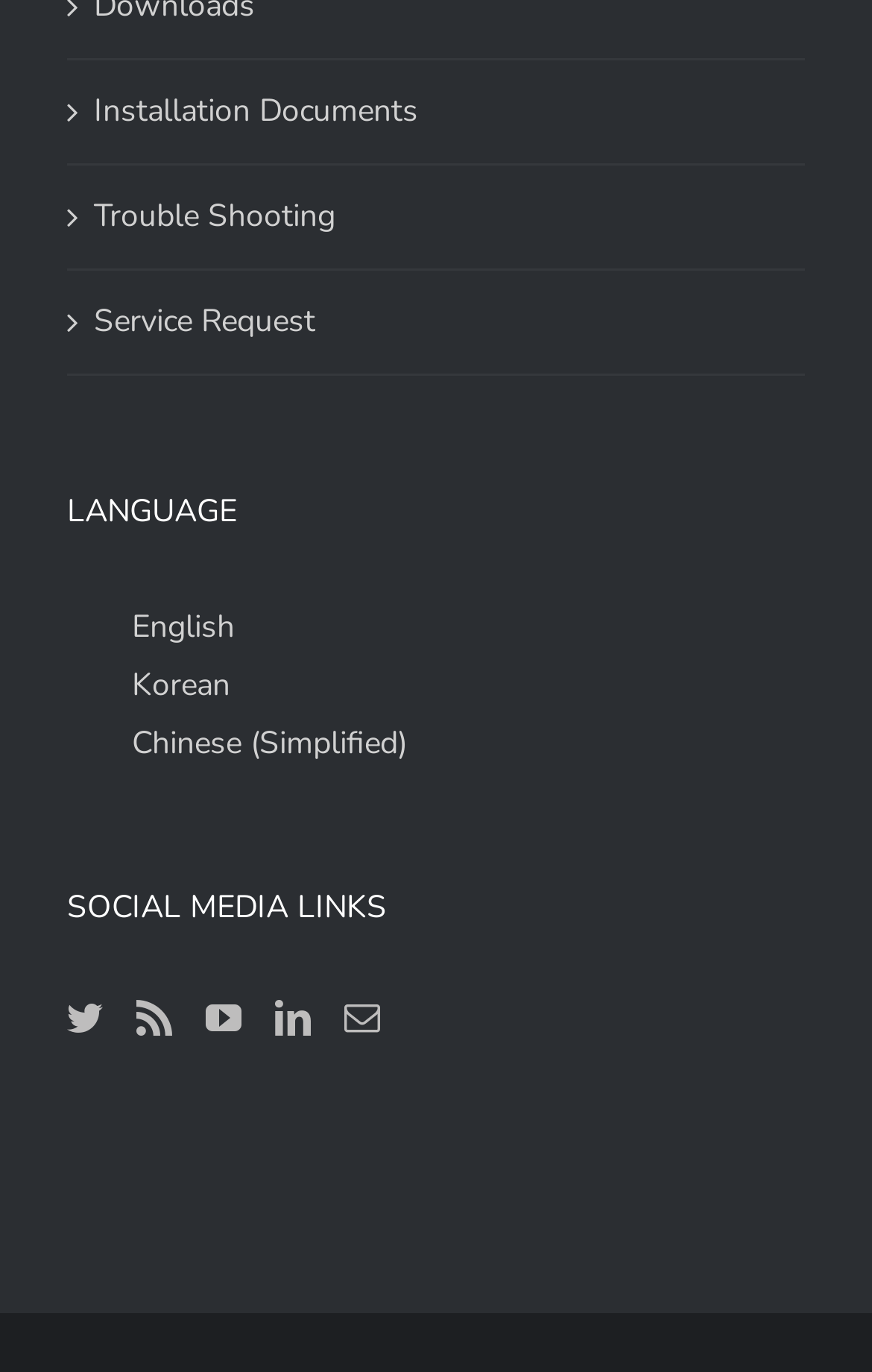Find the bounding box coordinates of the clickable element required to execute the following instruction: "Request service". Provide the coordinates as four float numbers between 0 and 1, i.e., [left, top, right, bottom].

[0.108, 0.214, 0.897, 0.256]